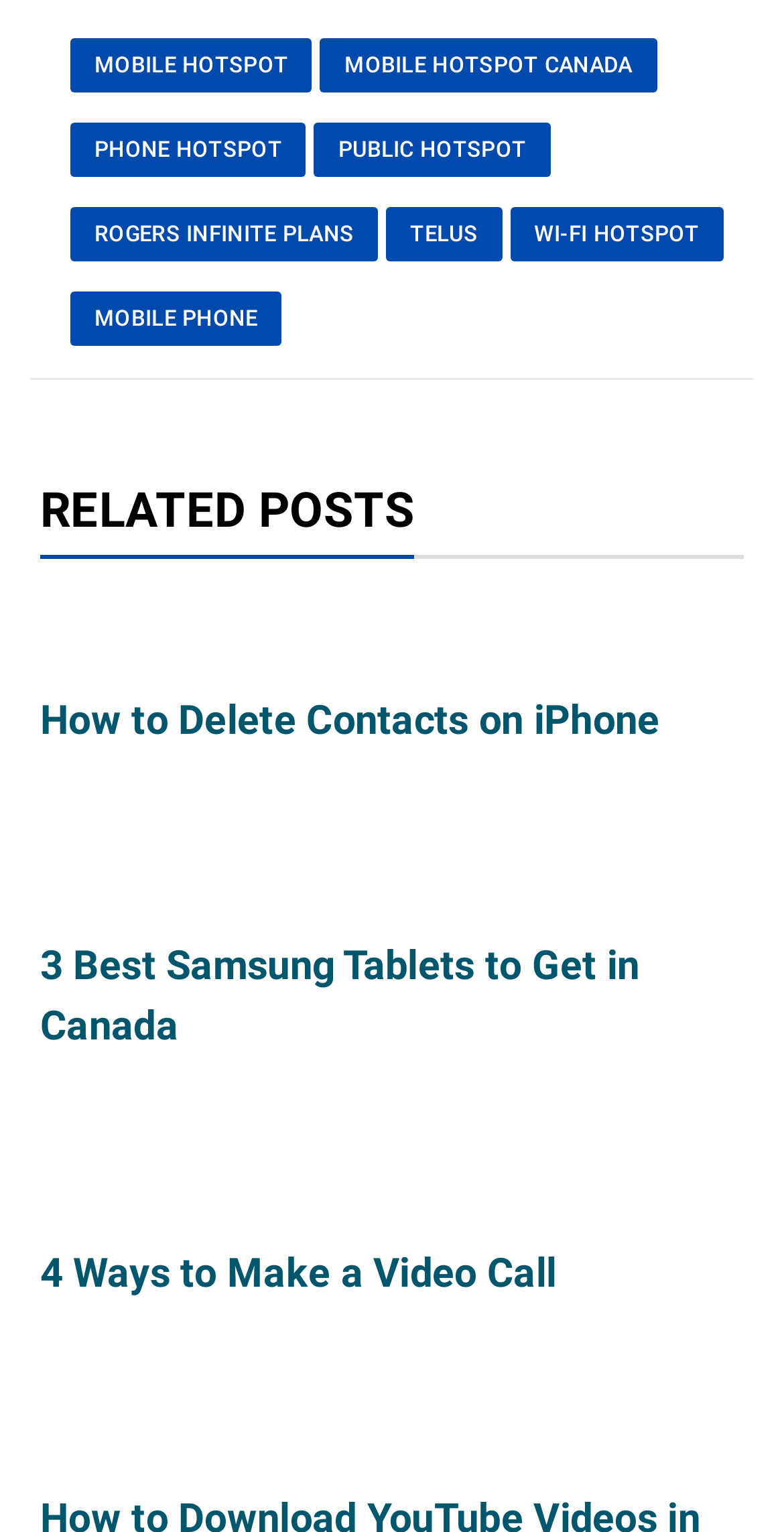Determine the coordinates of the bounding box that should be clicked to complete the instruction: "Learn about 4 Ways to Make a Video Call". The coordinates should be represented by four float numbers between 0 and 1: [left, top, right, bottom].

[0.051, 0.811, 0.949, 0.85]